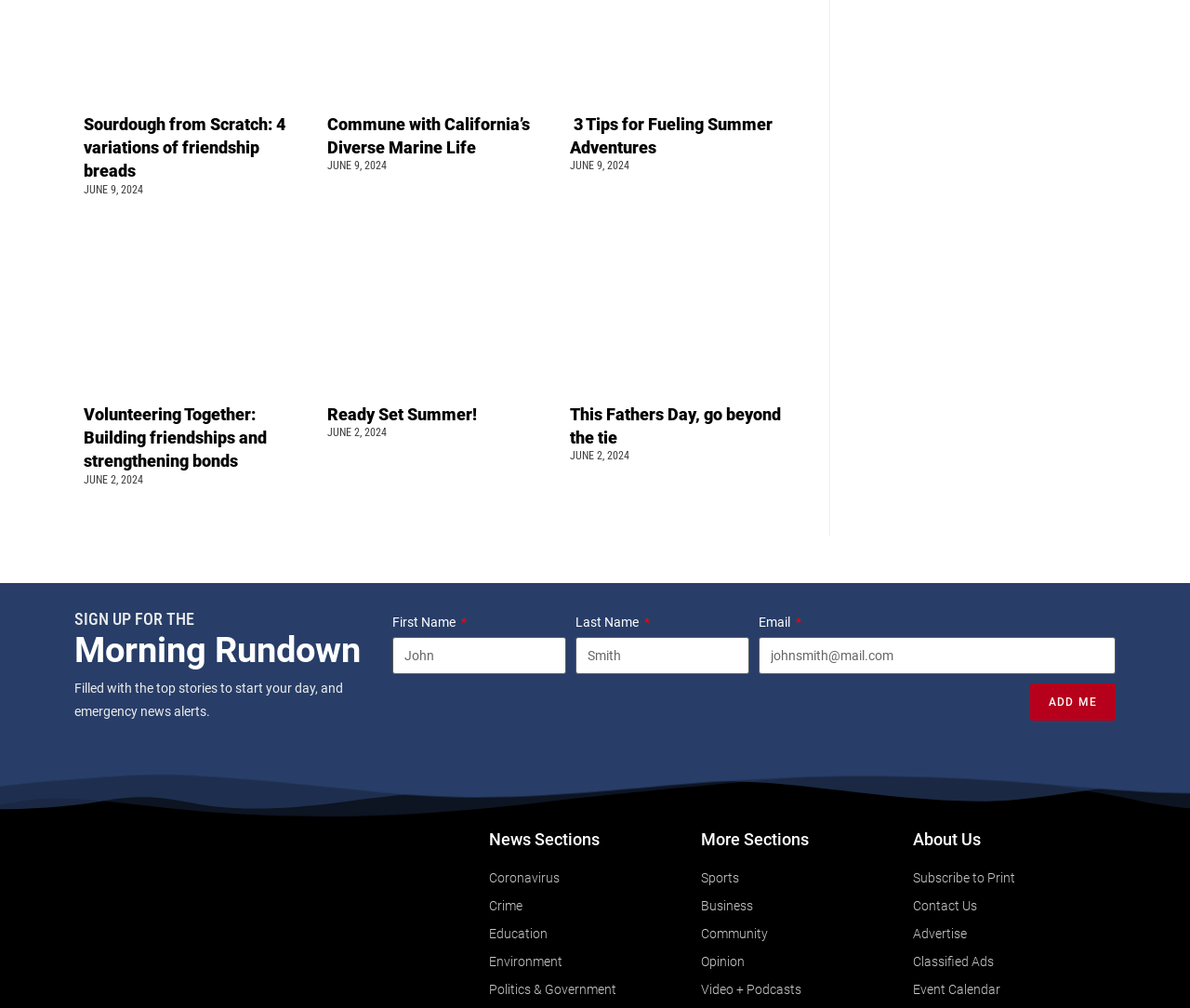Provide the bounding box coordinates for the area that should be clicked to complete the instruction: "Click the 'ADD ME' button".

[0.865, 0.678, 0.938, 0.715]